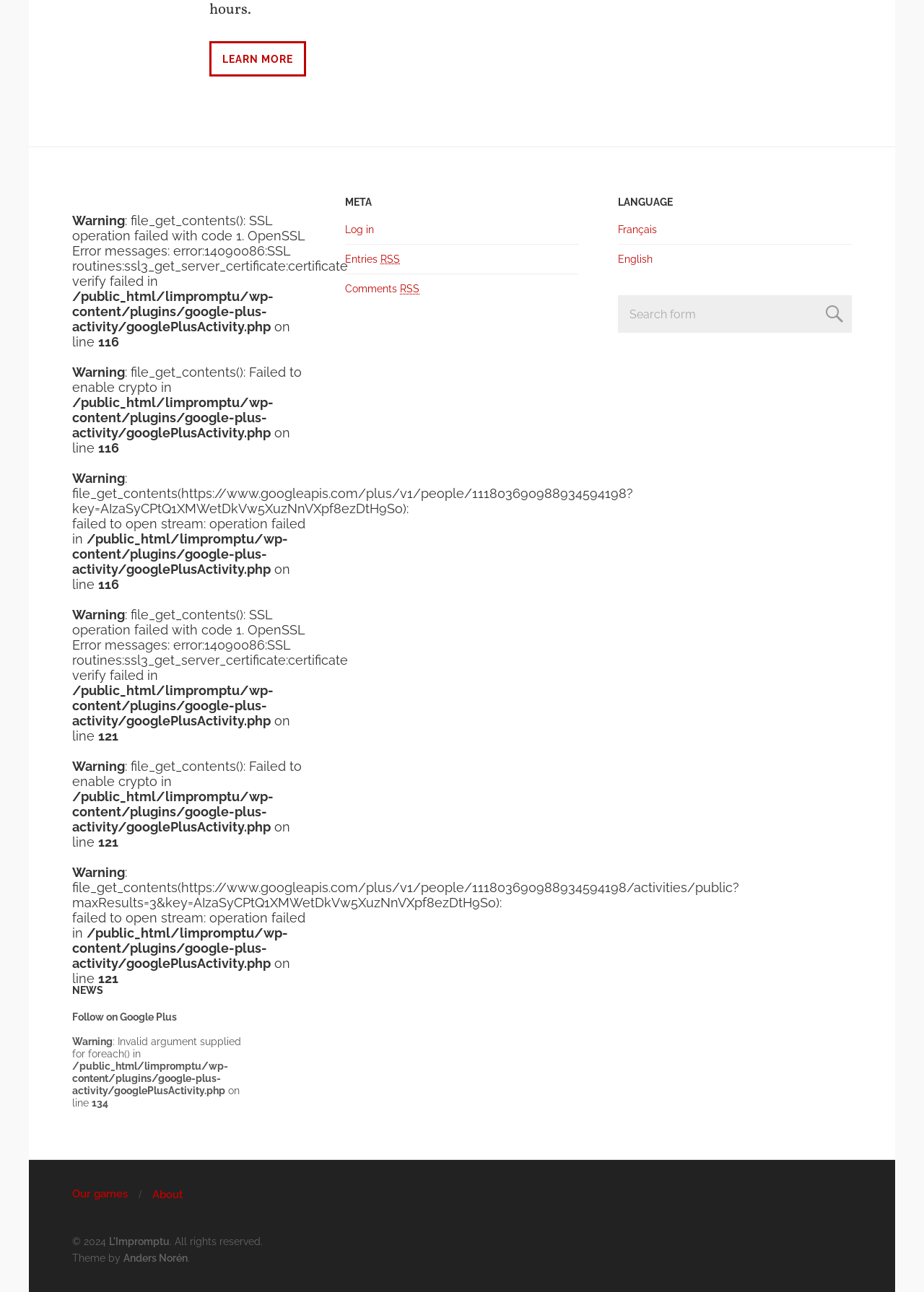Identify the bounding box coordinates of the clickable region to carry out the given instruction: "Search".

[0.669, 0.229, 0.922, 0.257]